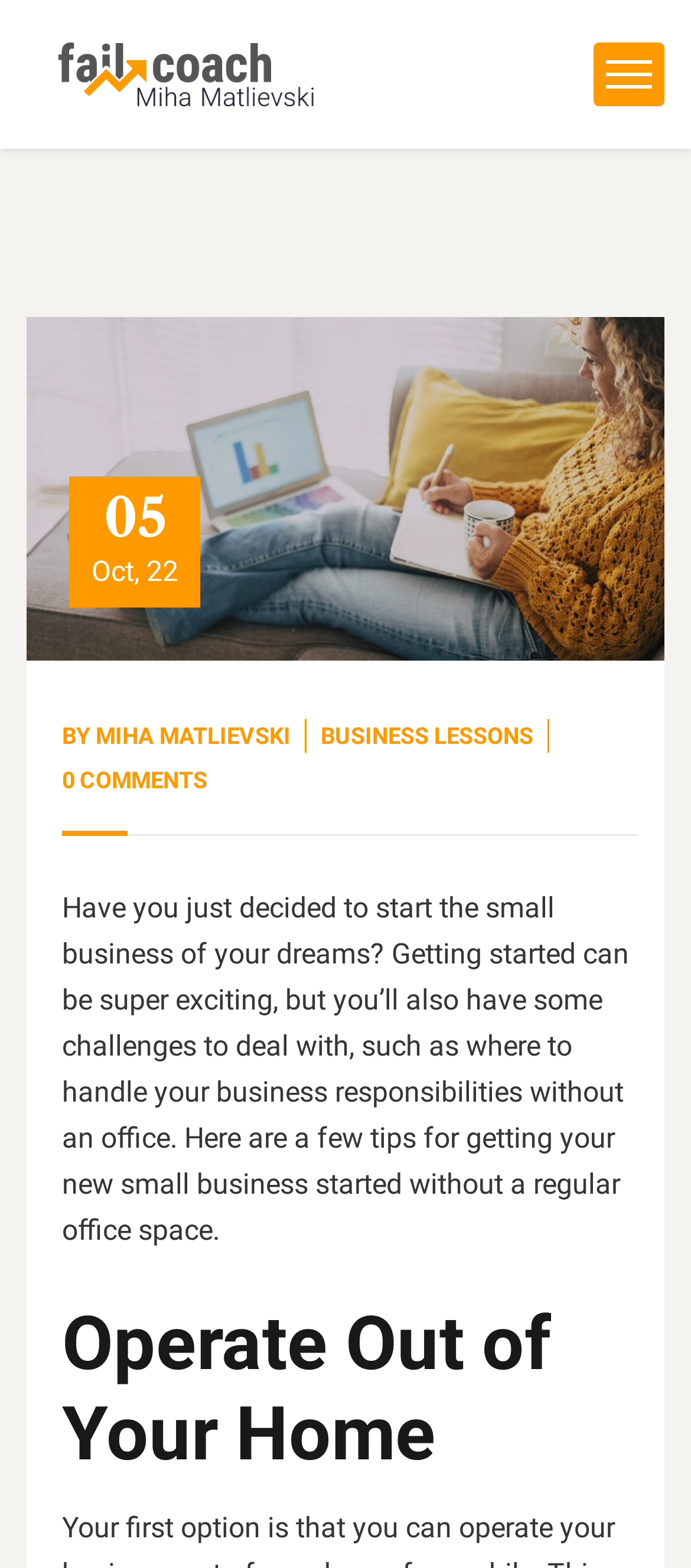Bounding box coordinates are specified in the format (top-left x, top-left y, bottom-right x, bottom-right y). All values are floating point numbers bounded between 0 and 1. Please provide the bounding box coordinate of the region this sentence describes: title="Miha Matlievski - Fail Coach"

[0.038, 0.035, 0.5, 0.057]